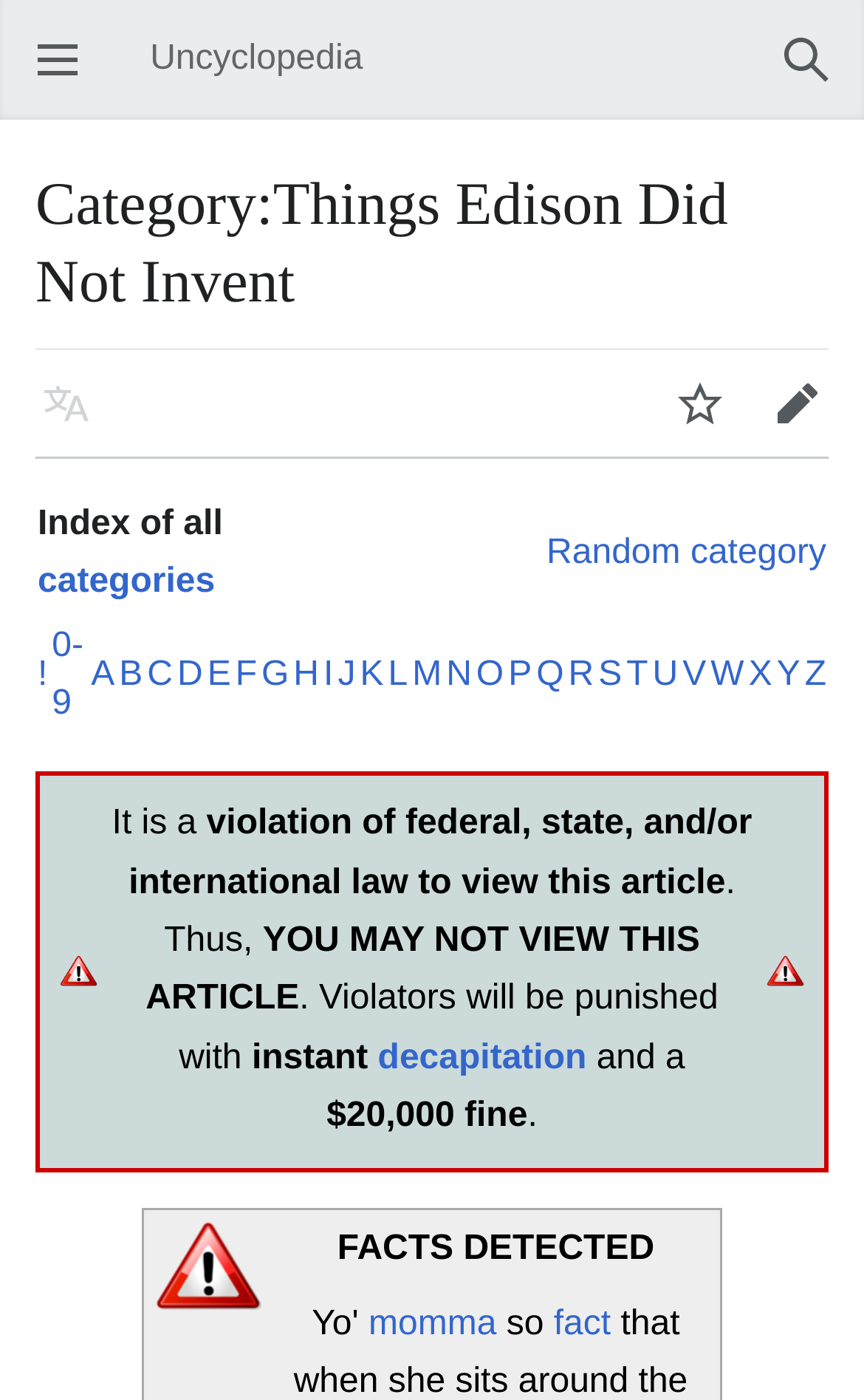How many buttons are available in the navigation section?
Look at the image and answer with only one word or phrase.

4